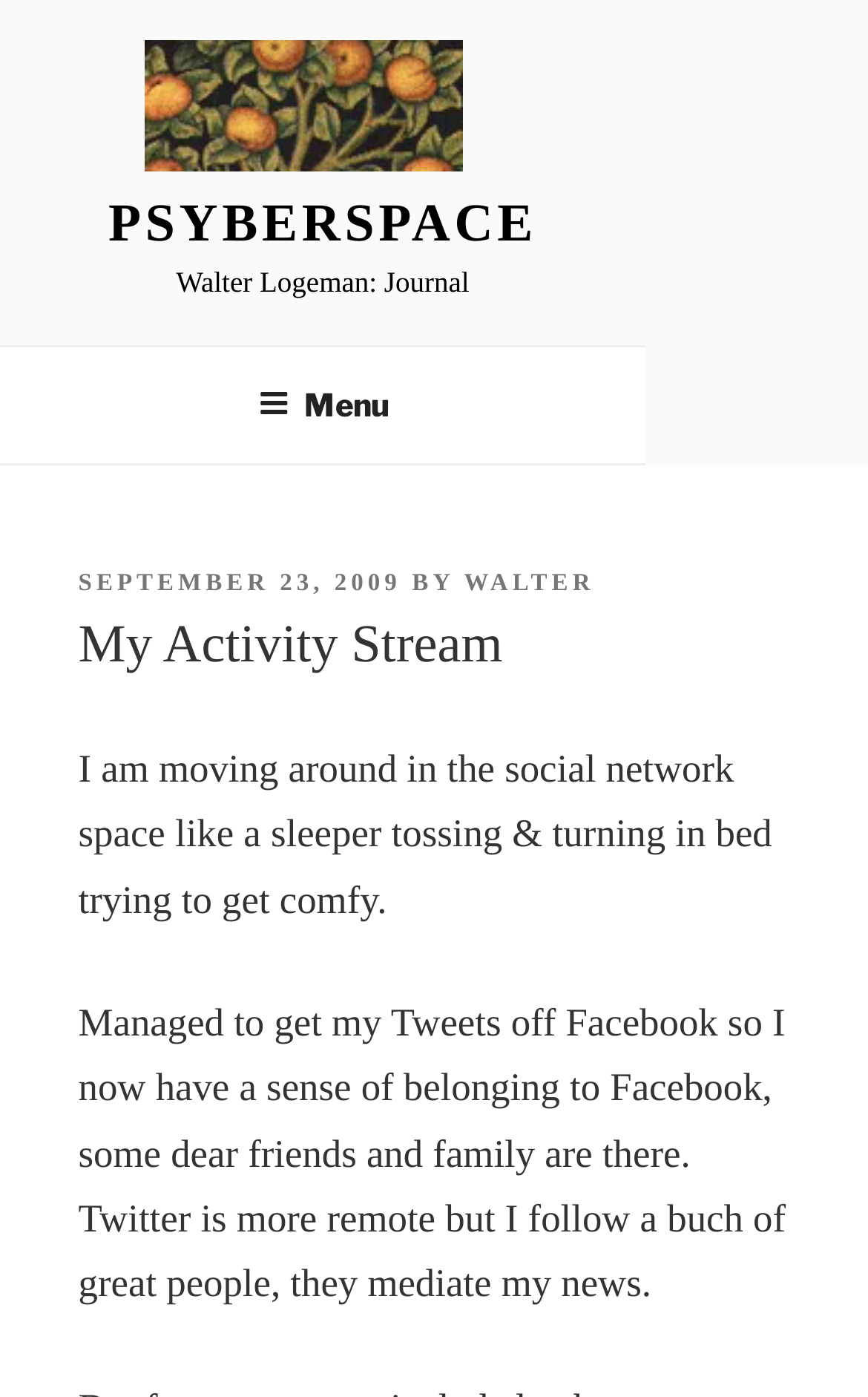What is the name of the author of the journal?
Carefully analyze the image and provide a detailed answer to the question.

I found the author's name by looking at the static text element 'Walter Logeman: Journal' which is located at the top of the page, indicating that Walter Logeman is the author of the journal.